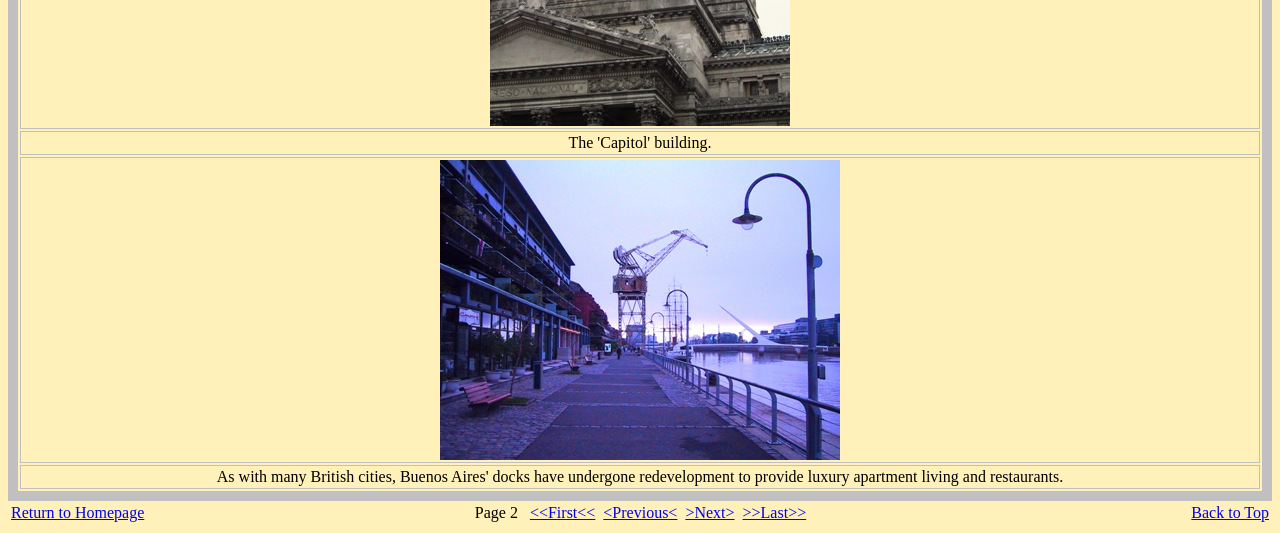What are the navigation options available?
Answer the question with just one word or phrase using the image.

First, Previous, Next, Last, Back to Top